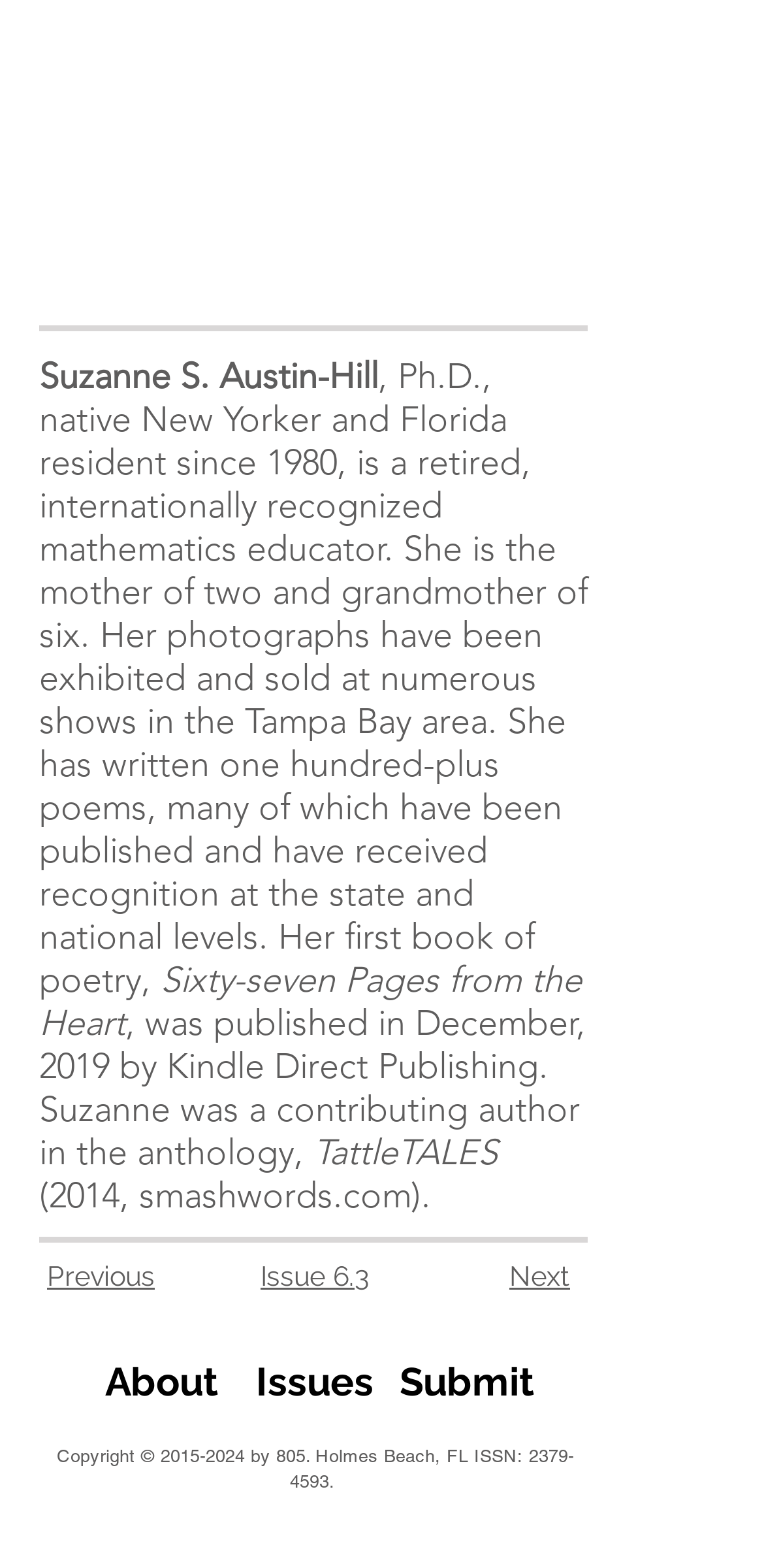Please give a concise answer to this question using a single word or phrase: 
What is the name of the anthology?

TattleTALES